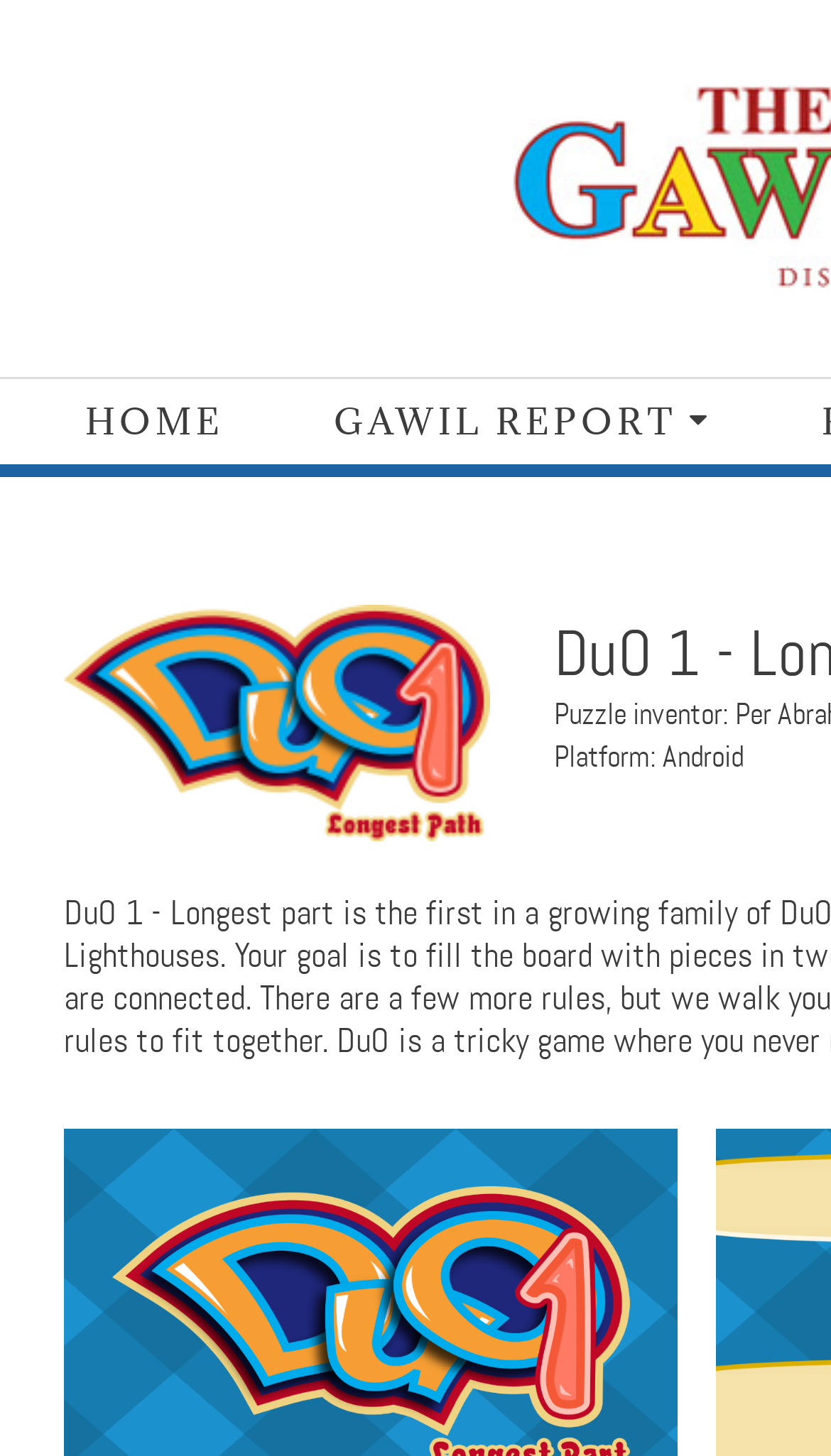Given the element description: "HOME", predict the bounding box coordinates of the UI element it refers to, using four float numbers between 0 and 1, i.e., [left, top, right, bottom].

[0.103, 0.274, 0.269, 0.306]